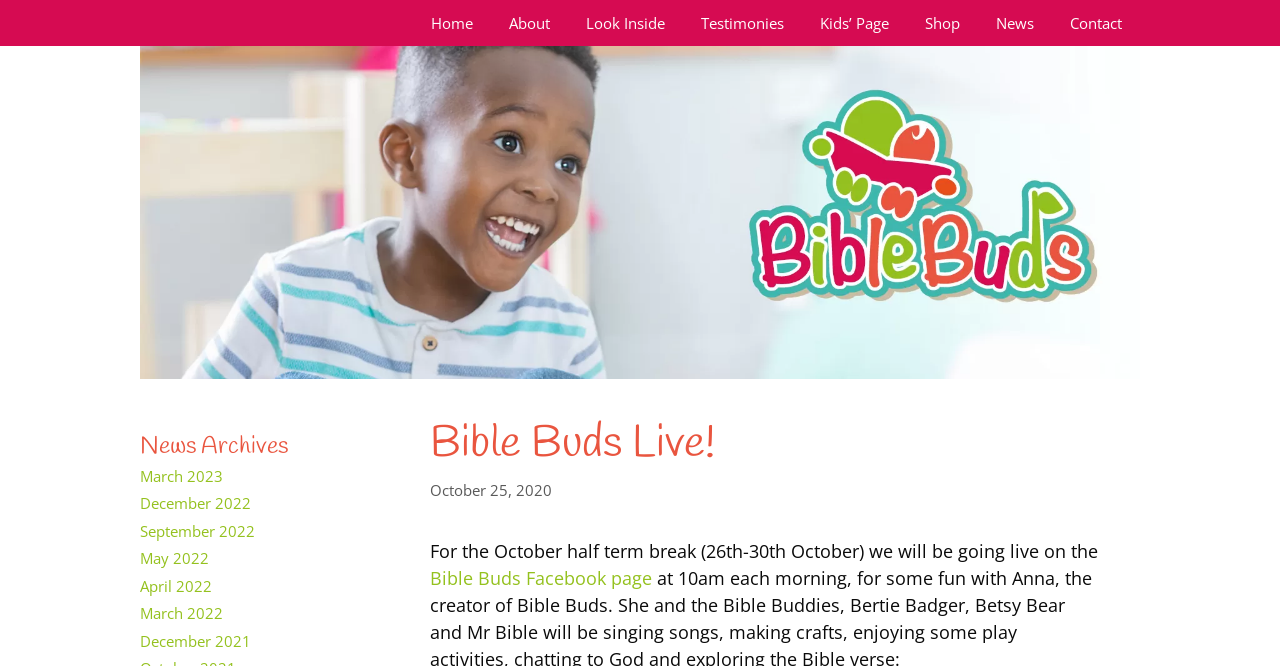Bounding box coordinates should be in the format (top-left x, top-left y, bottom-right x, bottom-right y) and all values should be floating point numbers between 0 and 1. Determine the bounding box coordinate for the UI element described as: Shop

[0.709, 0.0, 0.764, 0.069]